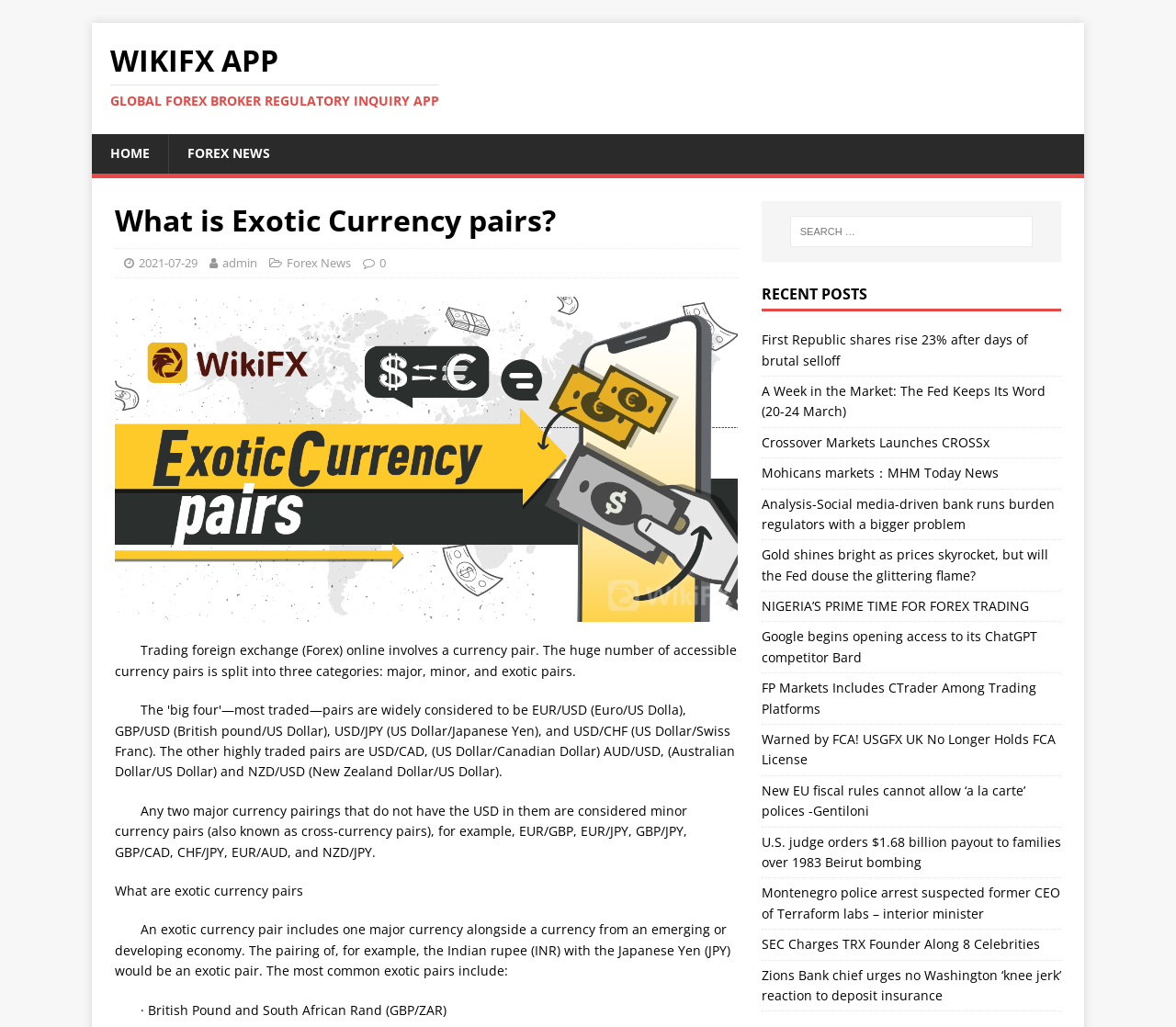What is an example of a minor currency pair?
Please provide a comprehensive answer based on the information in the image.

According to the webpage, any two major currency pairings that do not have the USD in them are considered minor currency pairs, and EUR/GBP is given as an example.